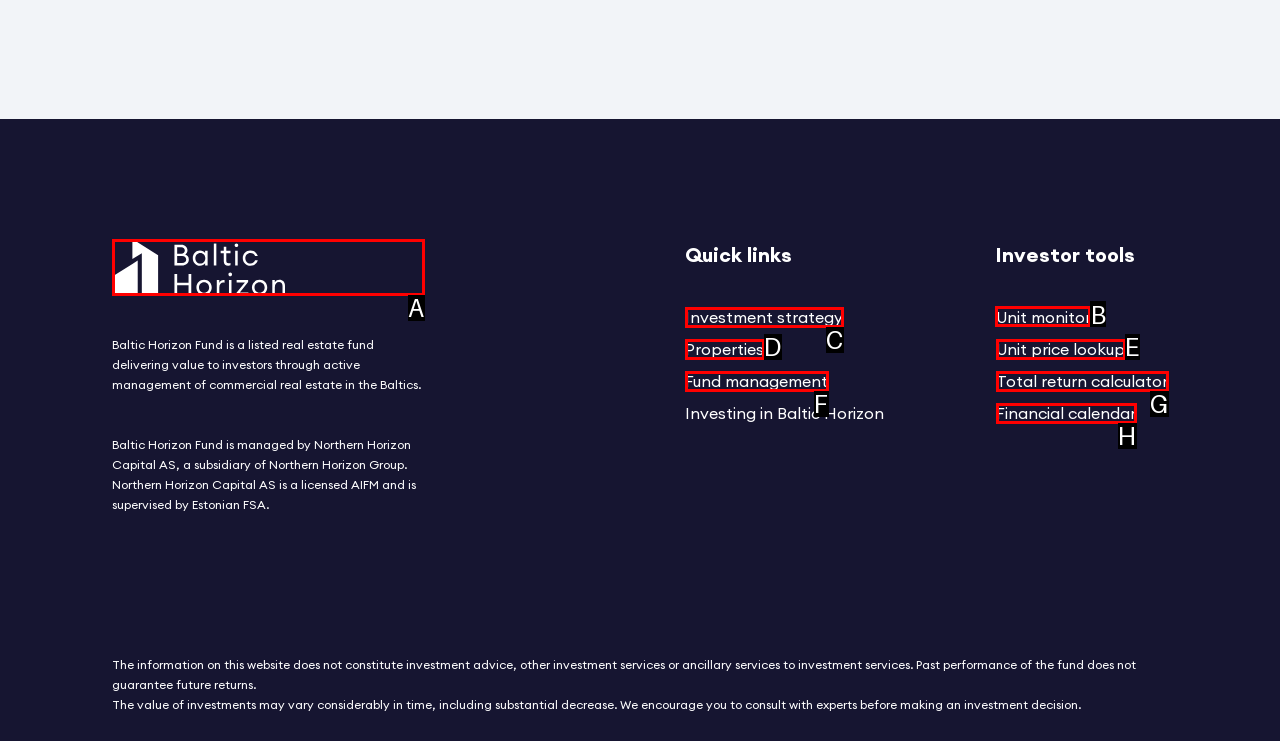Choose the letter of the option that needs to be clicked to perform the task: Go to 'Unit monitor'. Answer with the letter.

B